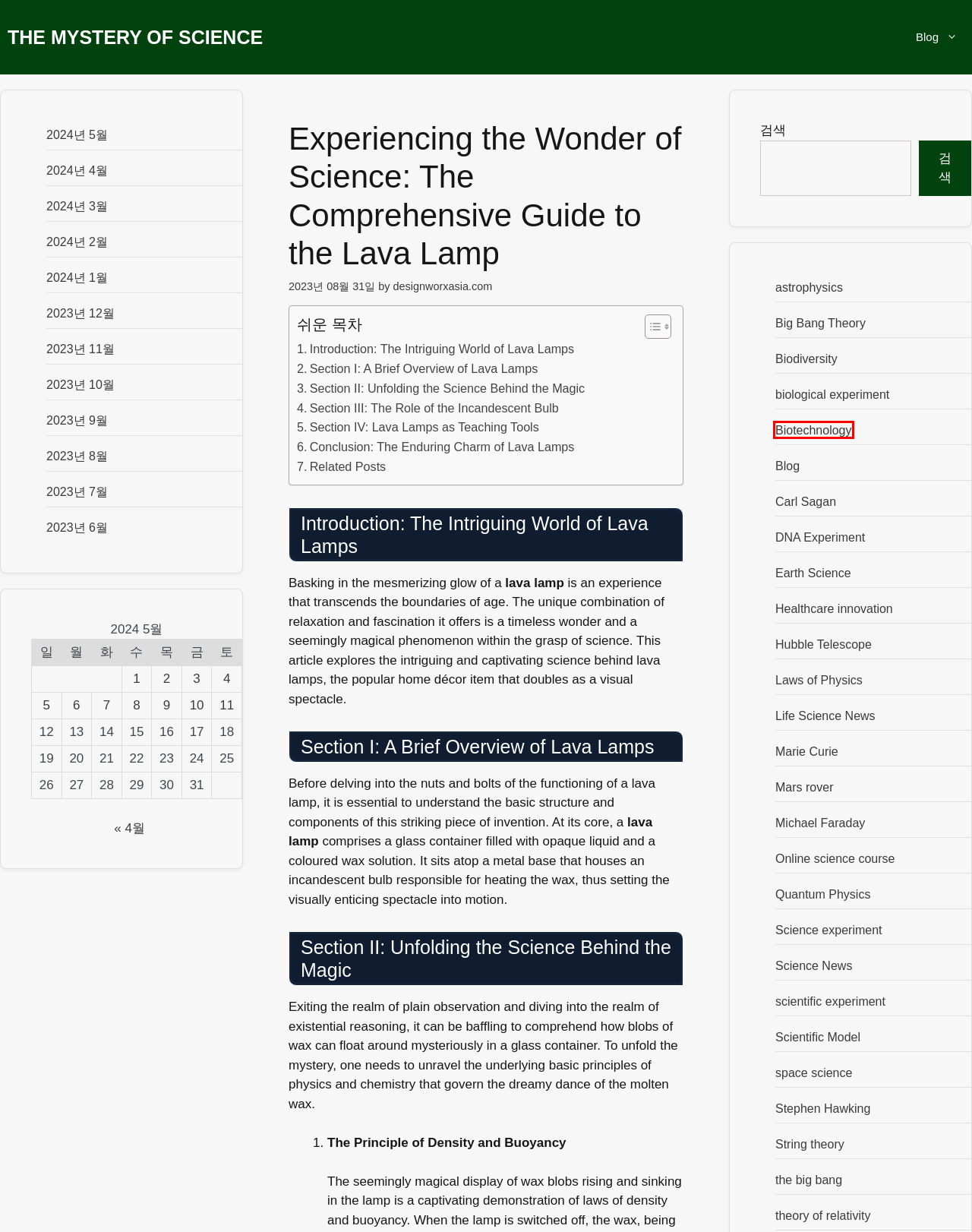Given a screenshot of a webpage with a red bounding box highlighting a UI element, choose the description that best corresponds to the new webpage after clicking the element within the red bounding box. Here are your options:
A. space science - The mystery of science
B. Earth Science - The mystery of science
C. Blog - The mystery of science
D. Mars rover - The mystery of science
E. Healthcare innovation - The mystery of science
F. DNA Experiment - The mystery of science
G. Scientific Model - The mystery of science
H. Biotechnology - The mystery of science

H